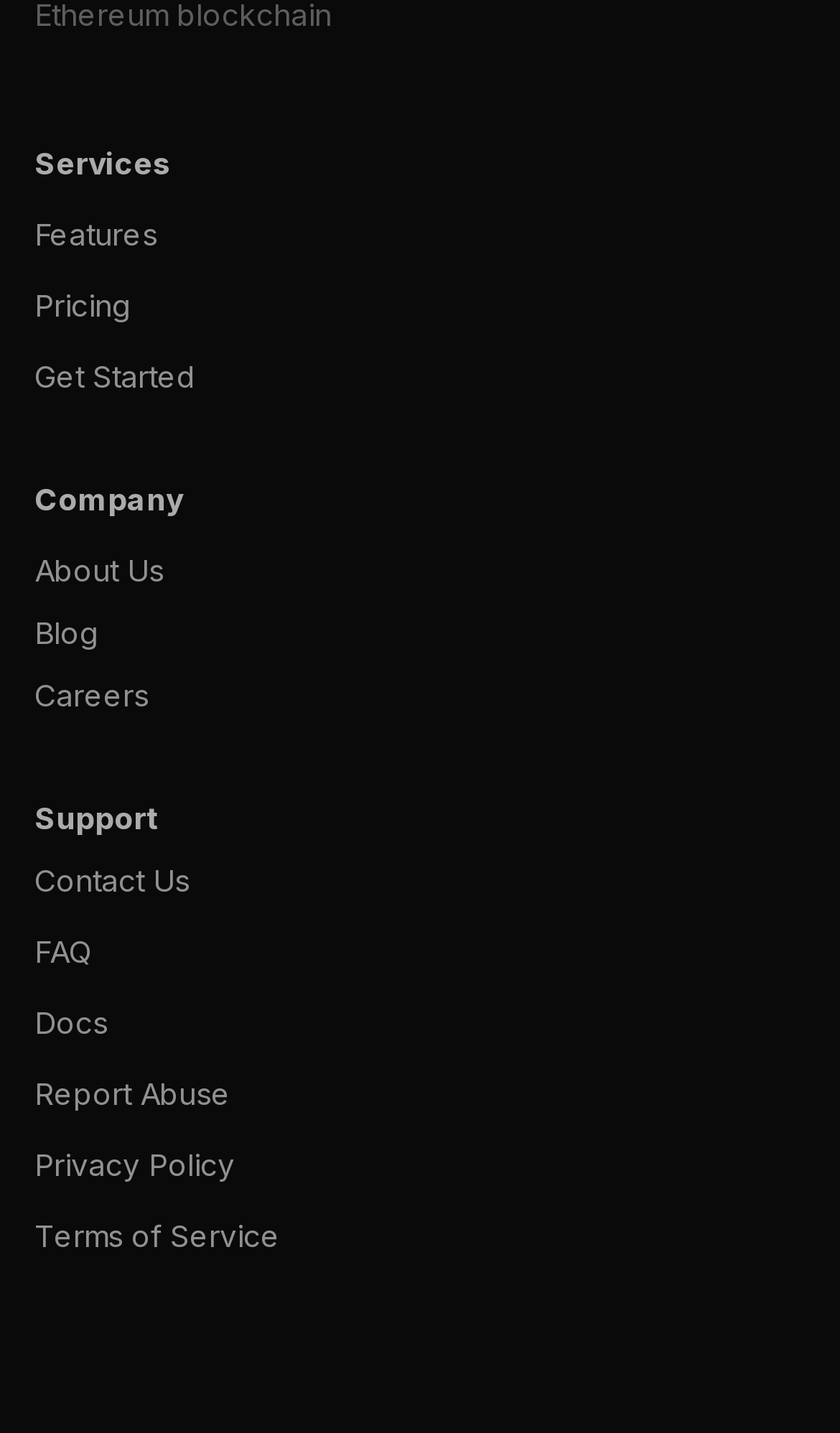What is the last link under the 'Support' heading?
Please provide a comprehensive answer based on the visual information in the image.

The last link under the 'Support' heading is 'Terms of Service' which is located at the bottom of the webpage with a bounding box coordinate of [0.041, 0.846, 0.959, 0.878].